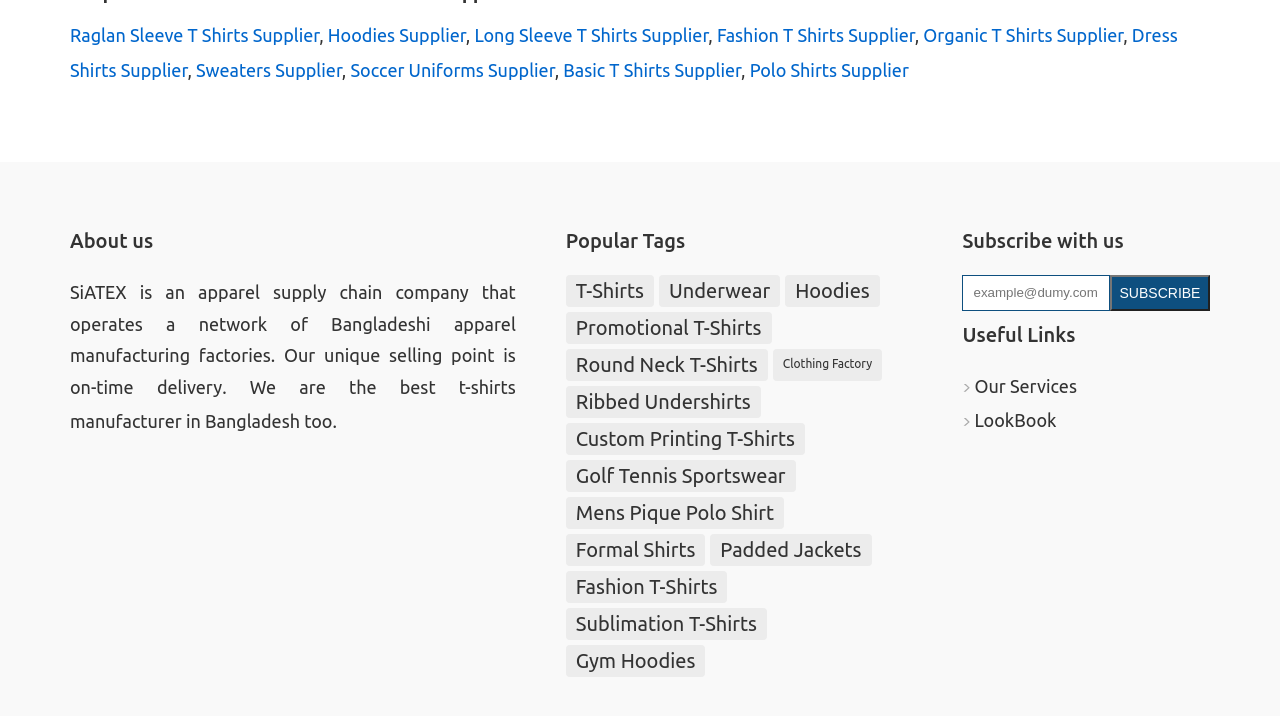Find the bounding box coordinates of the element you need to click on to perform this action: 'Click on the 'About us' heading'. The coordinates should be represented by four float values between 0 and 1, in the format [left, top, right, bottom].

[0.055, 0.31, 0.403, 0.363]